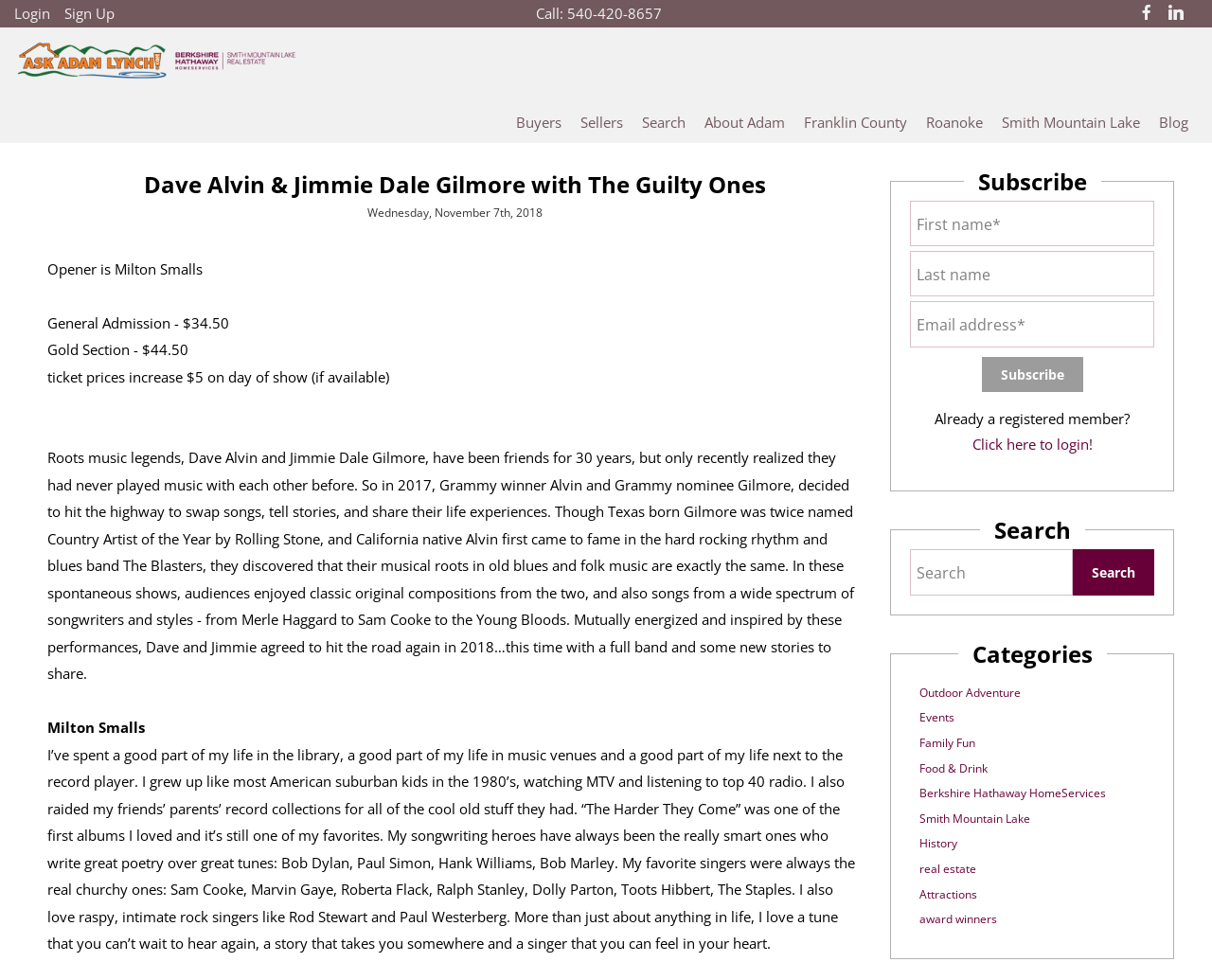Locate the UI element described by award winners in the provided webpage screenshot. Return the bounding box coordinates in the format (top-left x, top-left y, bottom-right x, bottom-right y), ensuring all values are between 0 and 1.

[0.759, 0.93, 0.823, 0.946]